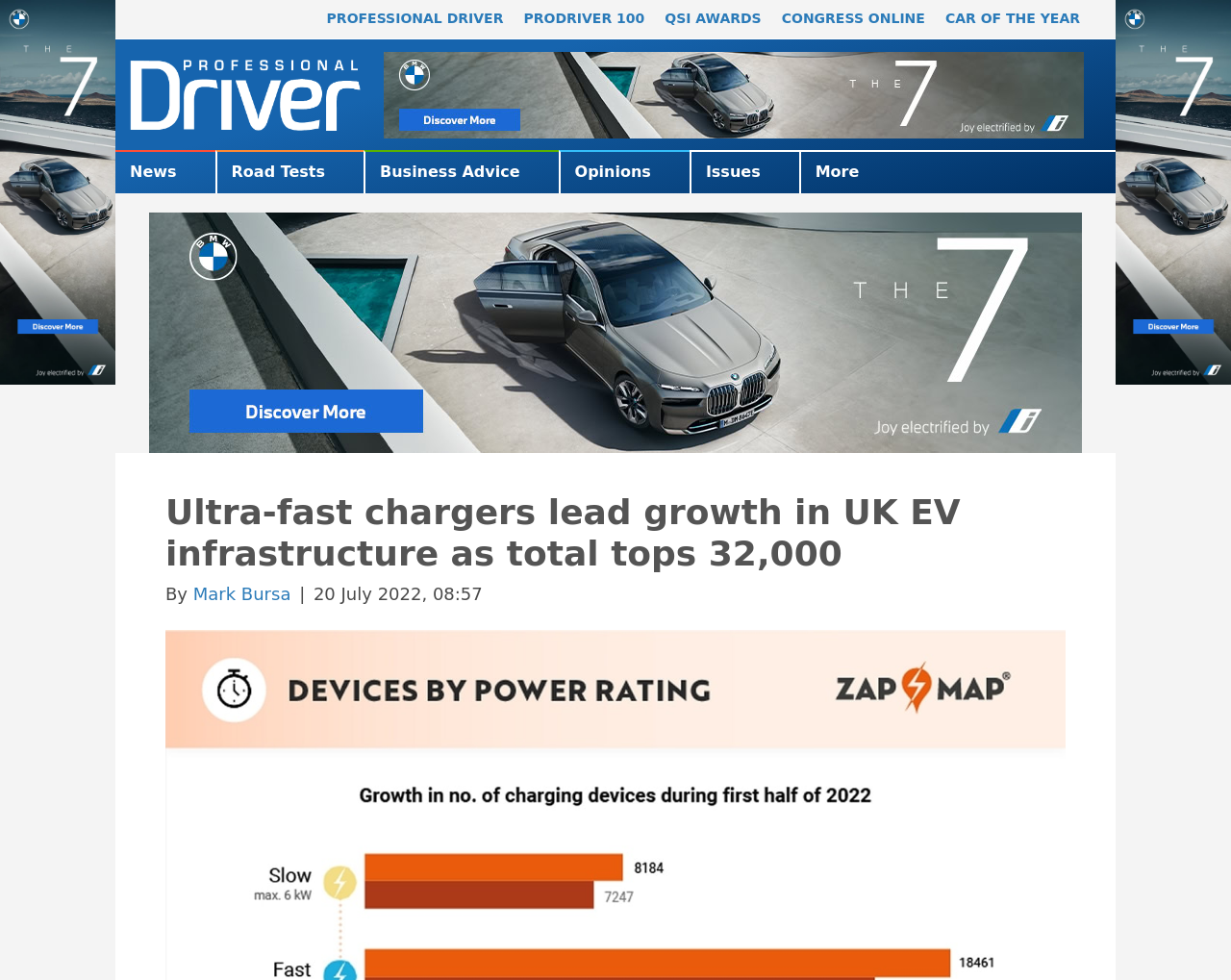Can you specify the bounding box coordinates for the region that should be clicked to fulfill this instruction: "Click the 'Mark Bursa' link".

[0.157, 0.596, 0.236, 0.616]